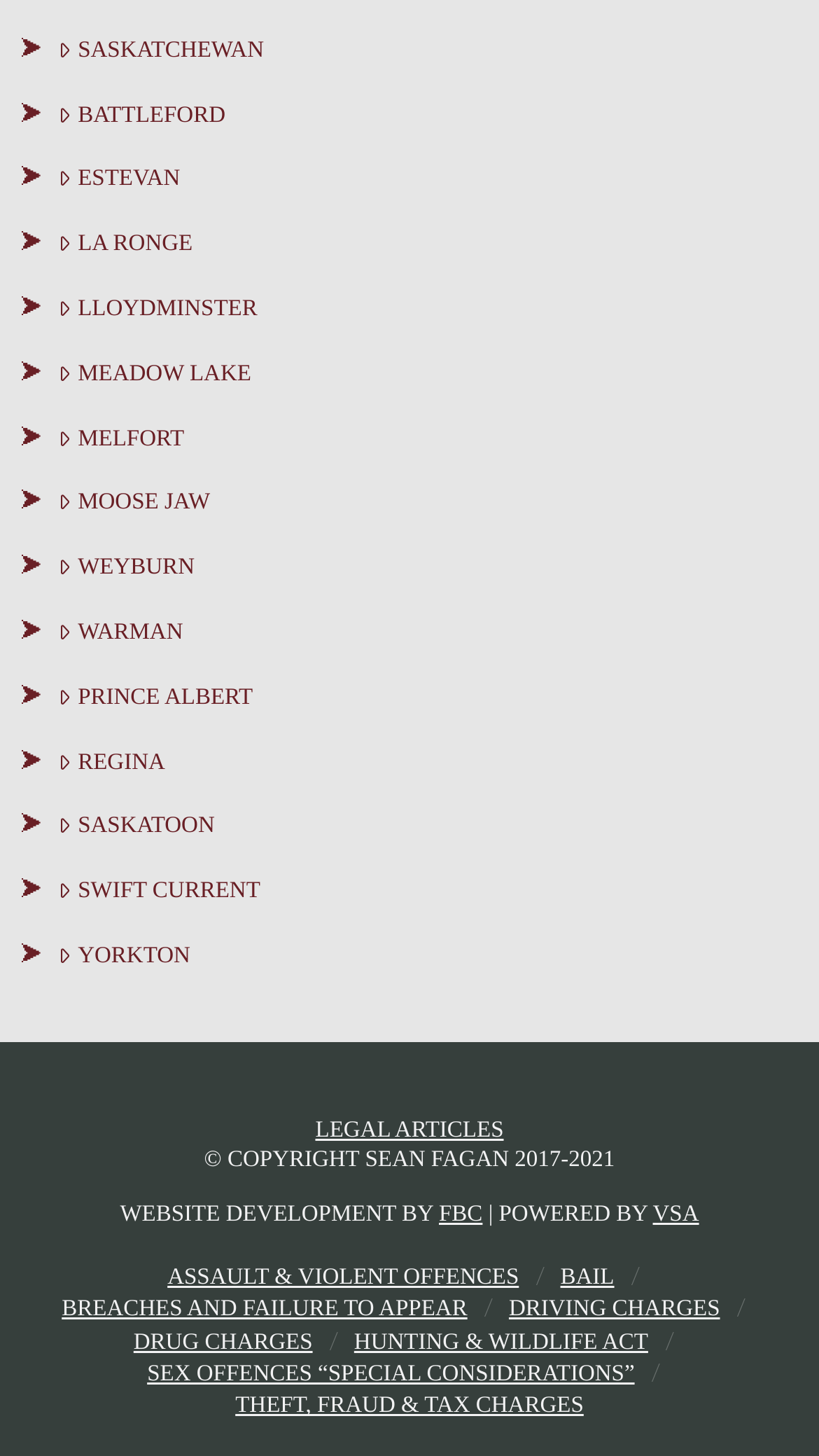Kindly determine the bounding box coordinates of the area that needs to be clicked to fulfill this instruction: "Click on SASKATCHEWAN".

[0.025, 0.014, 0.322, 0.057]